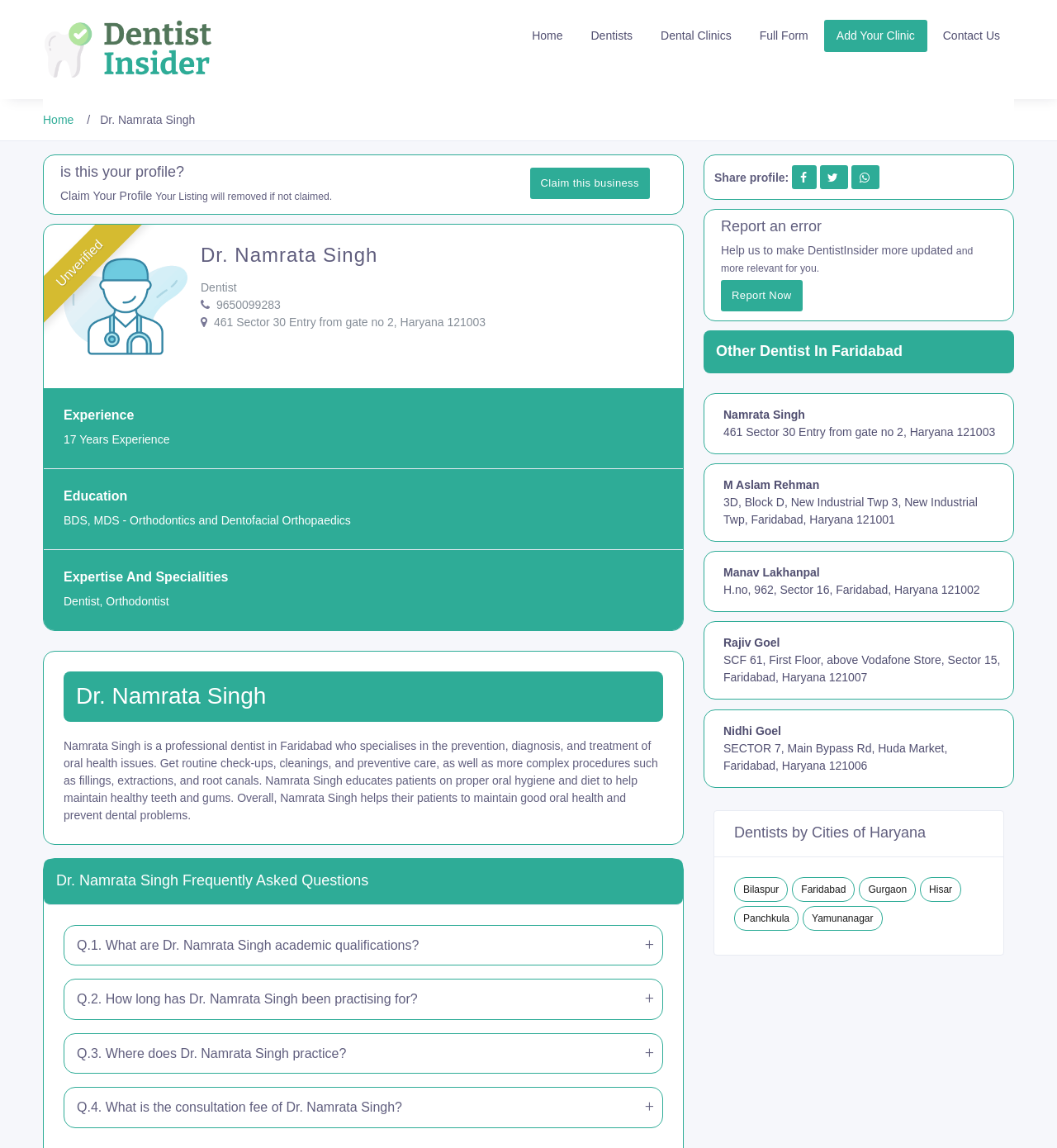Please identify the bounding box coordinates of where to click in order to follow the instruction: "Read latest news on How AI and Blockchain are Two Sides of the Same Coin".

None